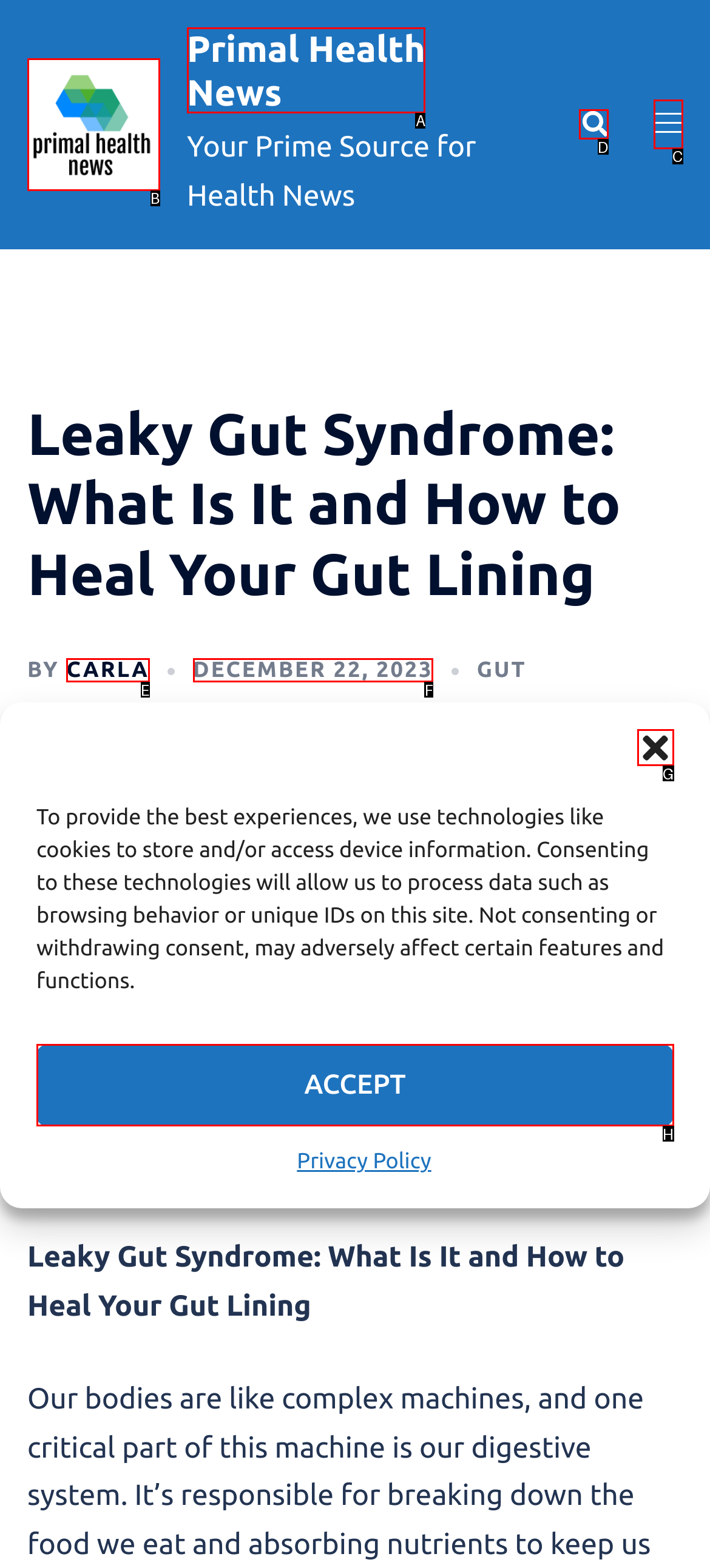Assess the description: Primal Health News and select the option that matches. Provide the letter of the chosen option directly from the given choices.

A